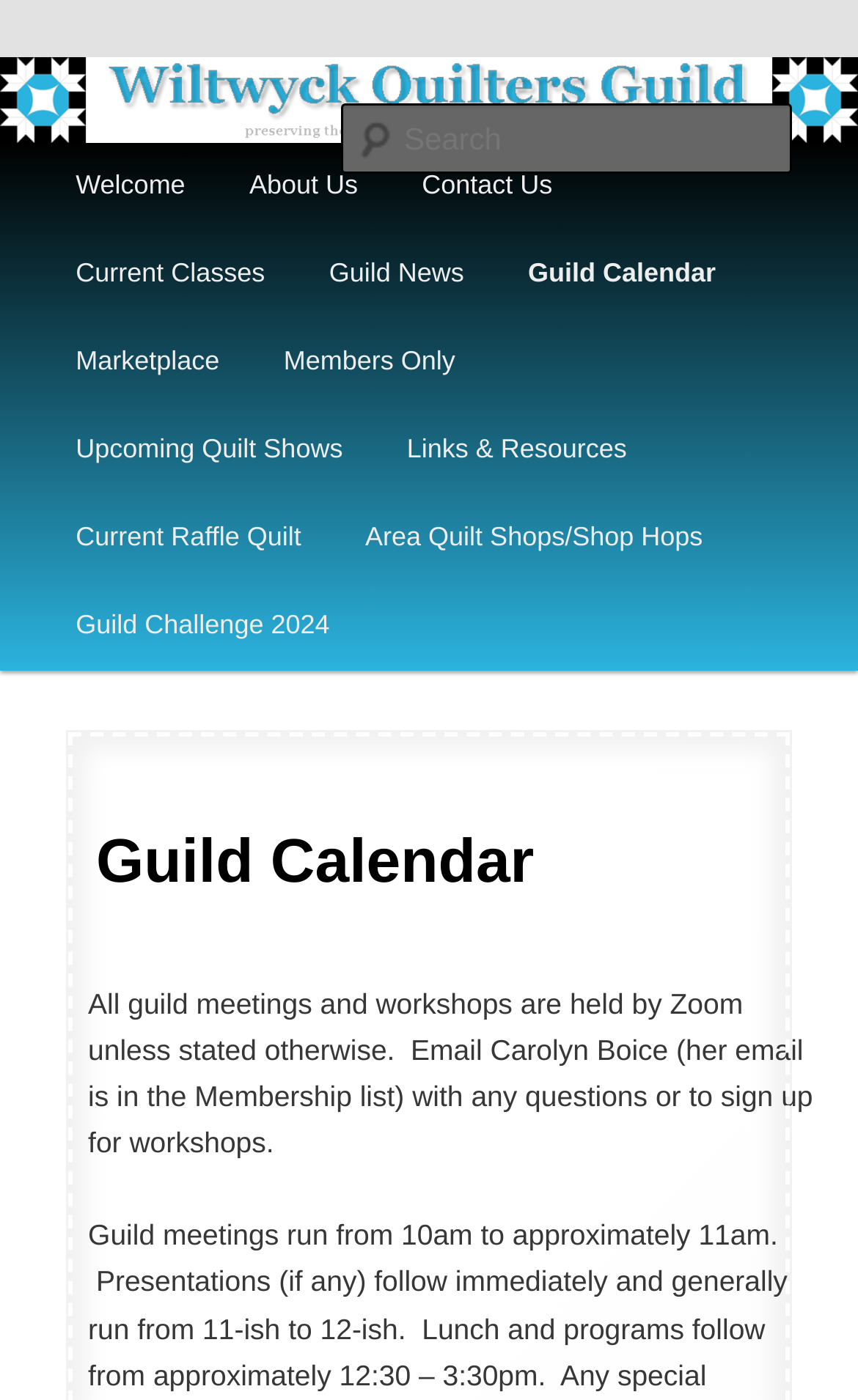Based on the visual content of the image, answer the question thoroughly: What is the location of guild meetings and workshops?

According to the static text element located below the heading 'Guild Calendar', all guild meetings and workshops are held by Zoom unless stated otherwise.